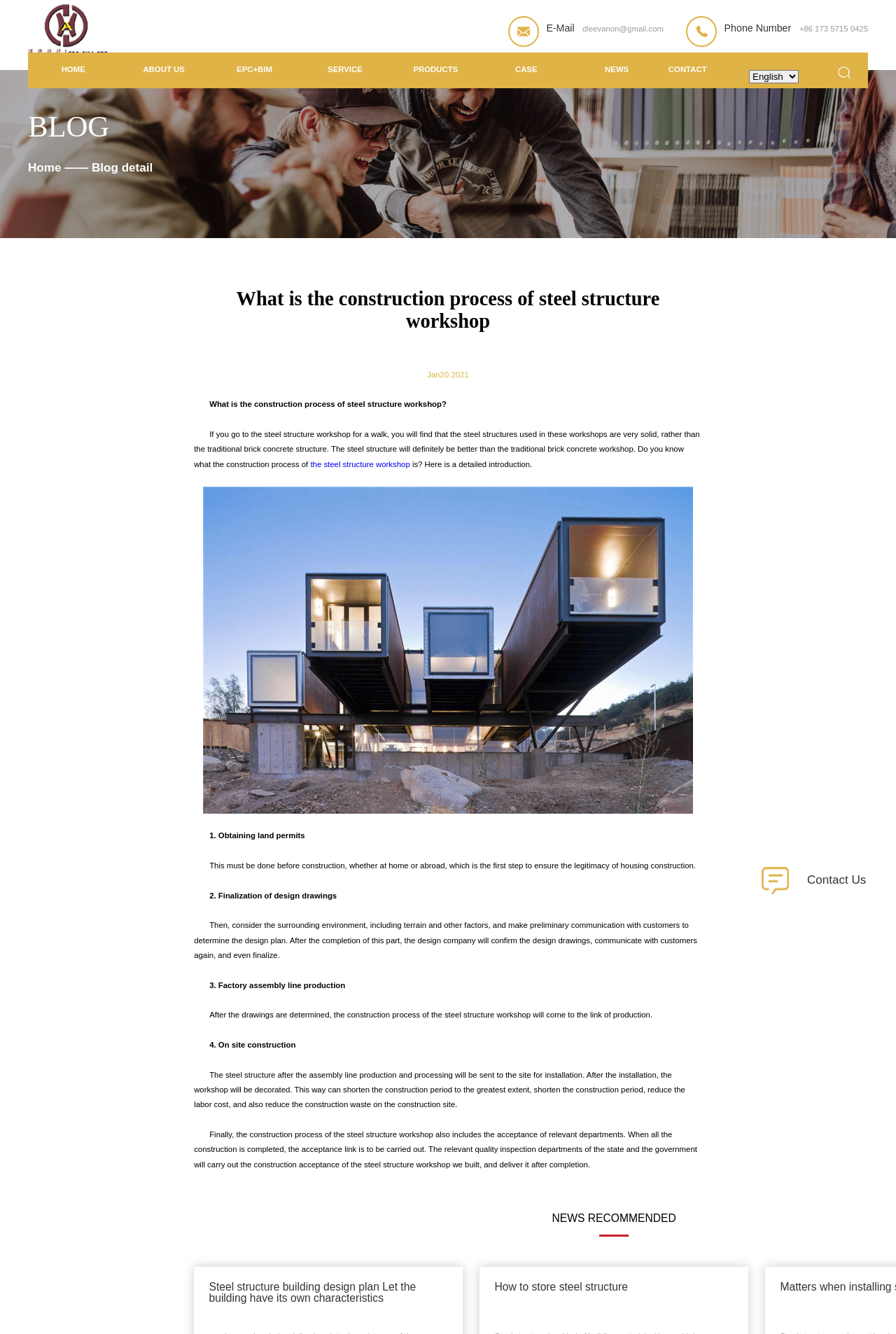What is the contact information provided on the webpage?
Use the information from the screenshot to give a comprehensive response to the question.

The webpage provides contact information, including an email address 'dleevanon@gmail.com' and a phone number '+86 173 5715 0425', which can be used to get in touch with the company or individual responsible for the blog post.